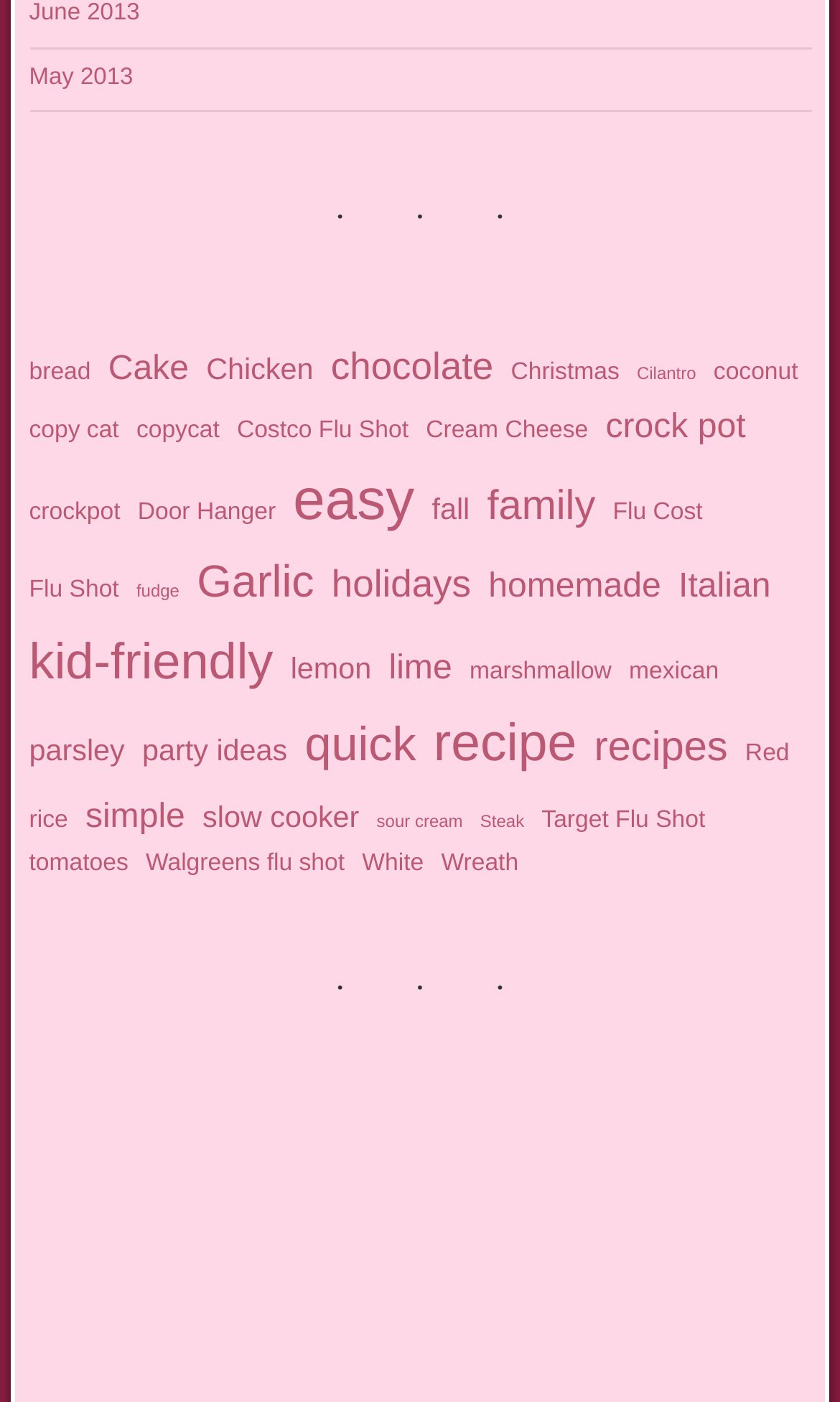Identify the bounding box coordinates of the clickable section necessary to follow the following instruction: "click on the 'slow cooker' link". The coordinates should be presented as four float numbers from 0 to 1, i.e., [left, top, right, bottom].

[0.241, 0.566, 0.428, 0.601]